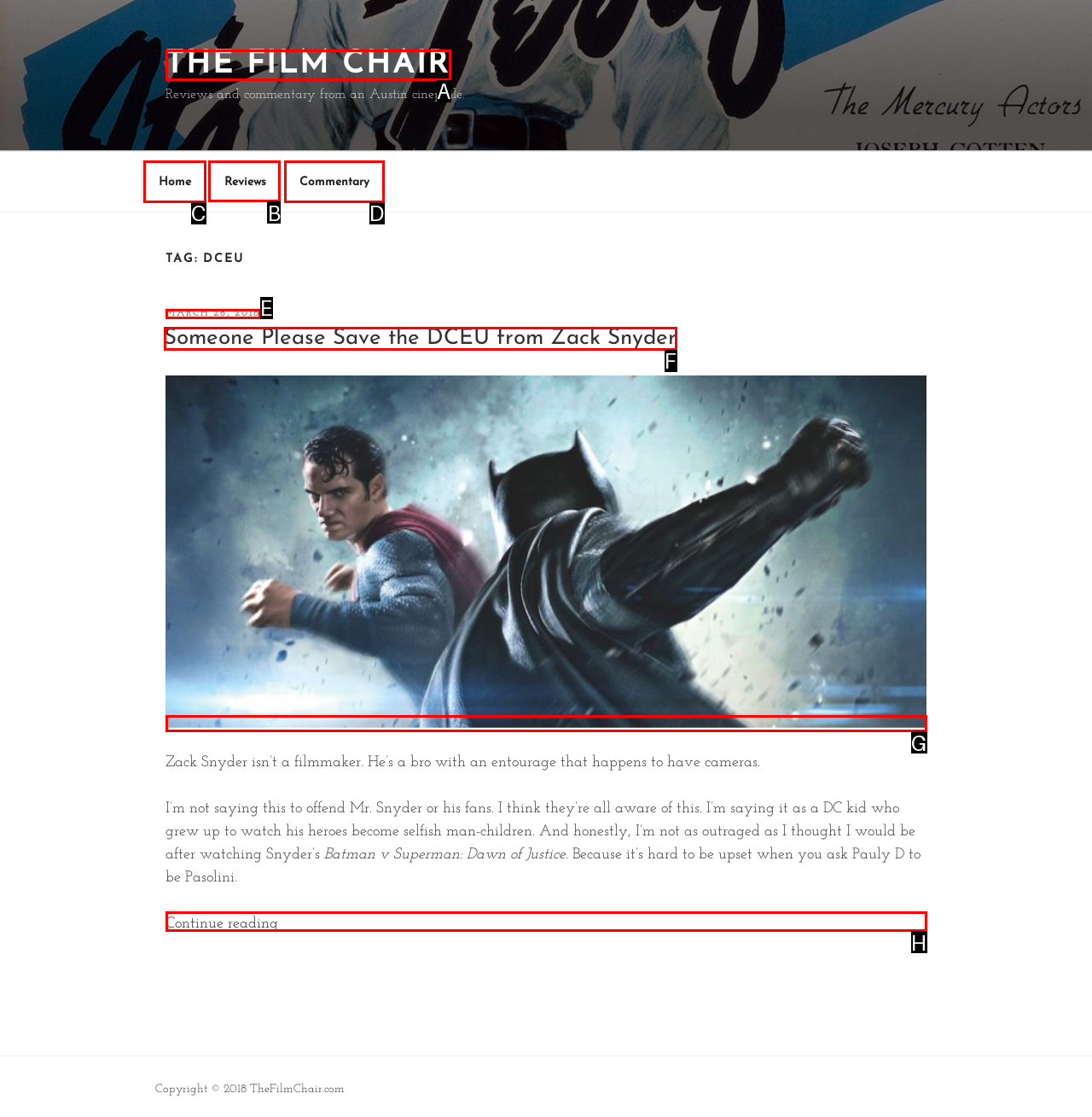Choose the letter that corresponds to the correct button to accomplish the task: Go to the 'Reviews' page
Reply with the letter of the correct selection only.

B